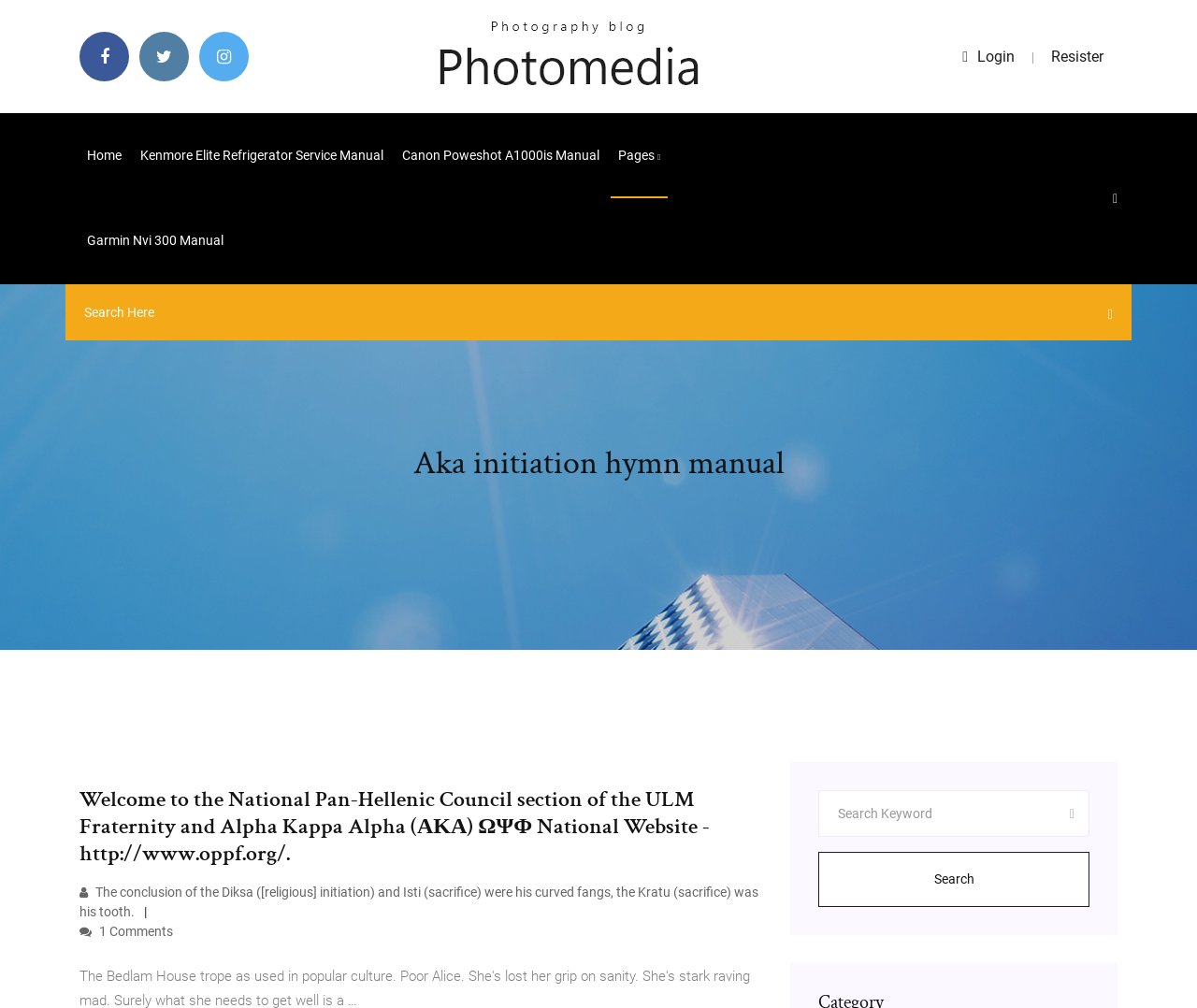Please find the bounding box coordinates of the section that needs to be clicked to achieve this instruction: "Search for a keyword".

[0.684, 0.784, 0.883, 0.83]